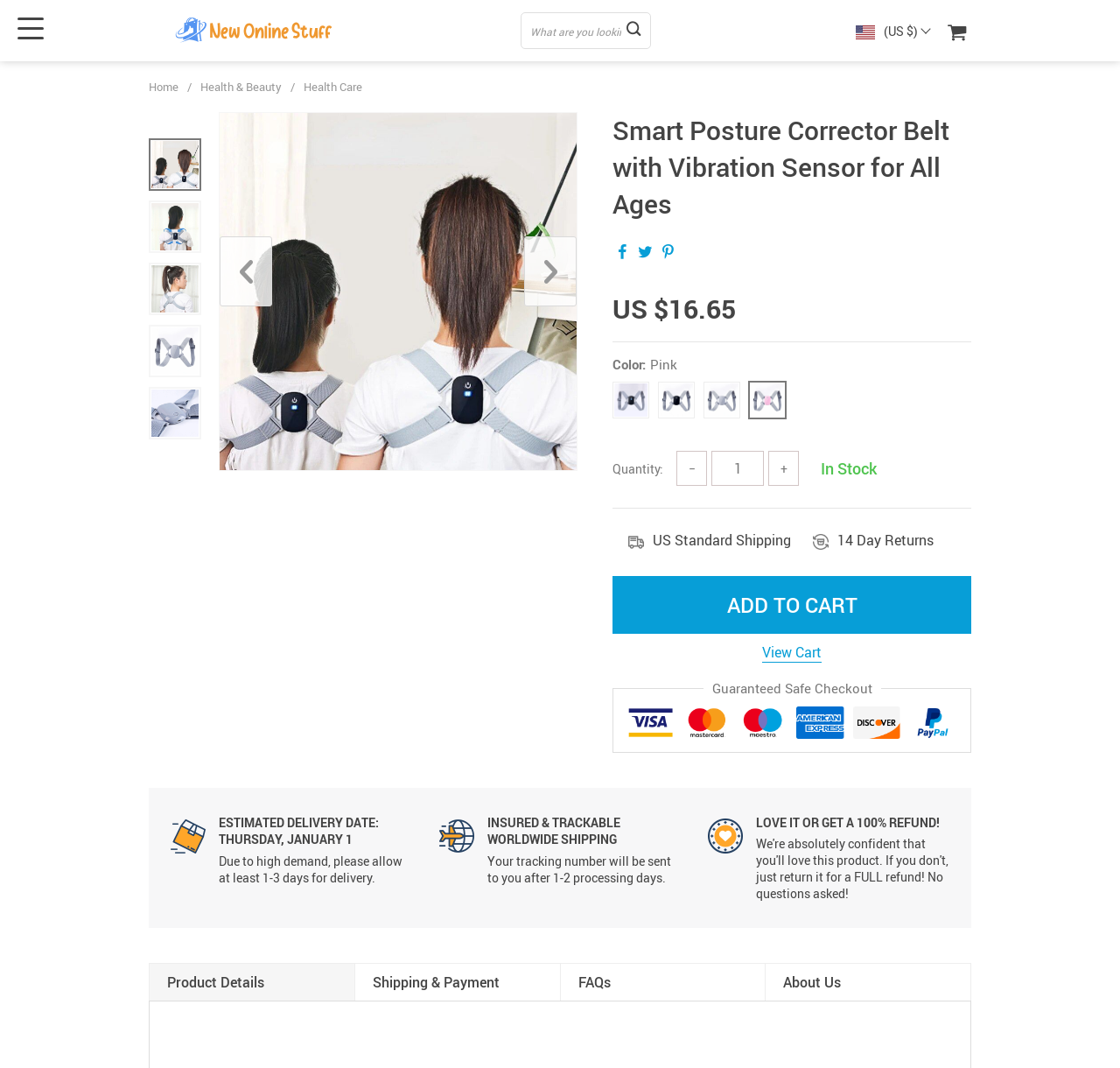Identify and extract the main heading of the webpage.

Smart Posture Corrector Belt with Vibration Sensor for All Ages